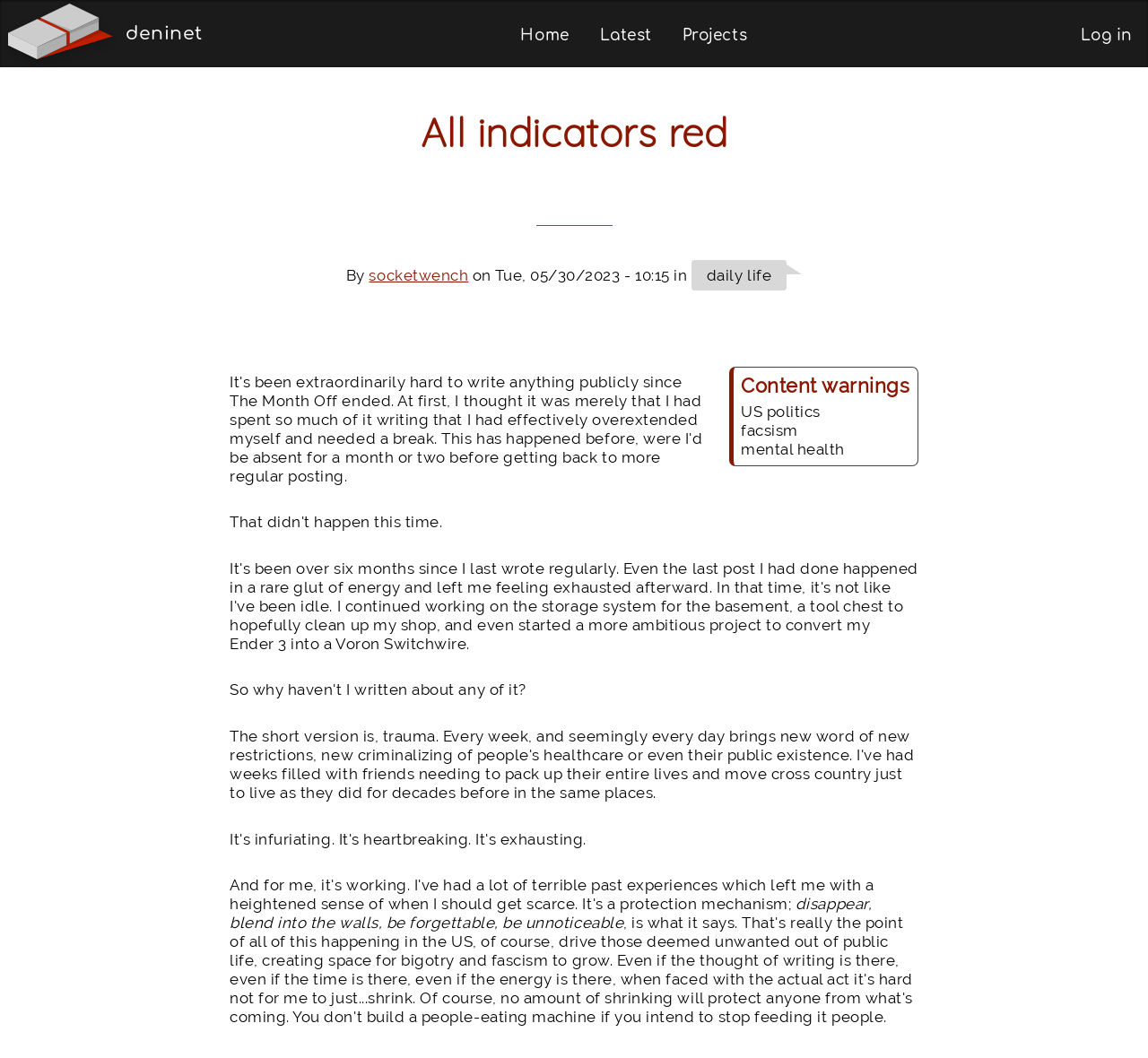Highlight the bounding box coordinates of the region I should click on to meet the following instruction: "view latest content".

[0.522, 0.025, 0.568, 0.041]